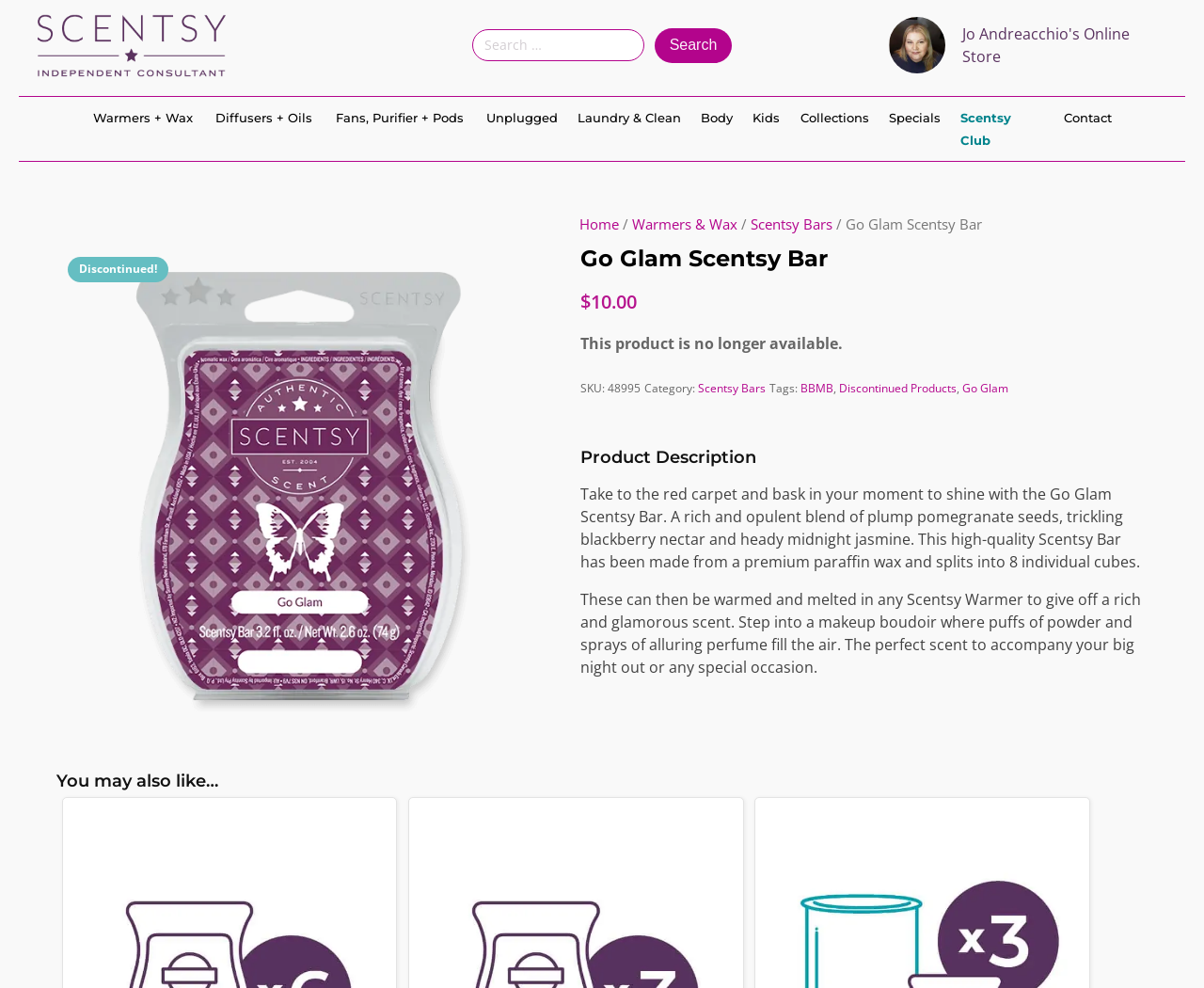Find and indicate the bounding box coordinates of the region you should select to follow the given instruction: "Check out Specials".

[0.738, 0.107, 0.781, 0.13]